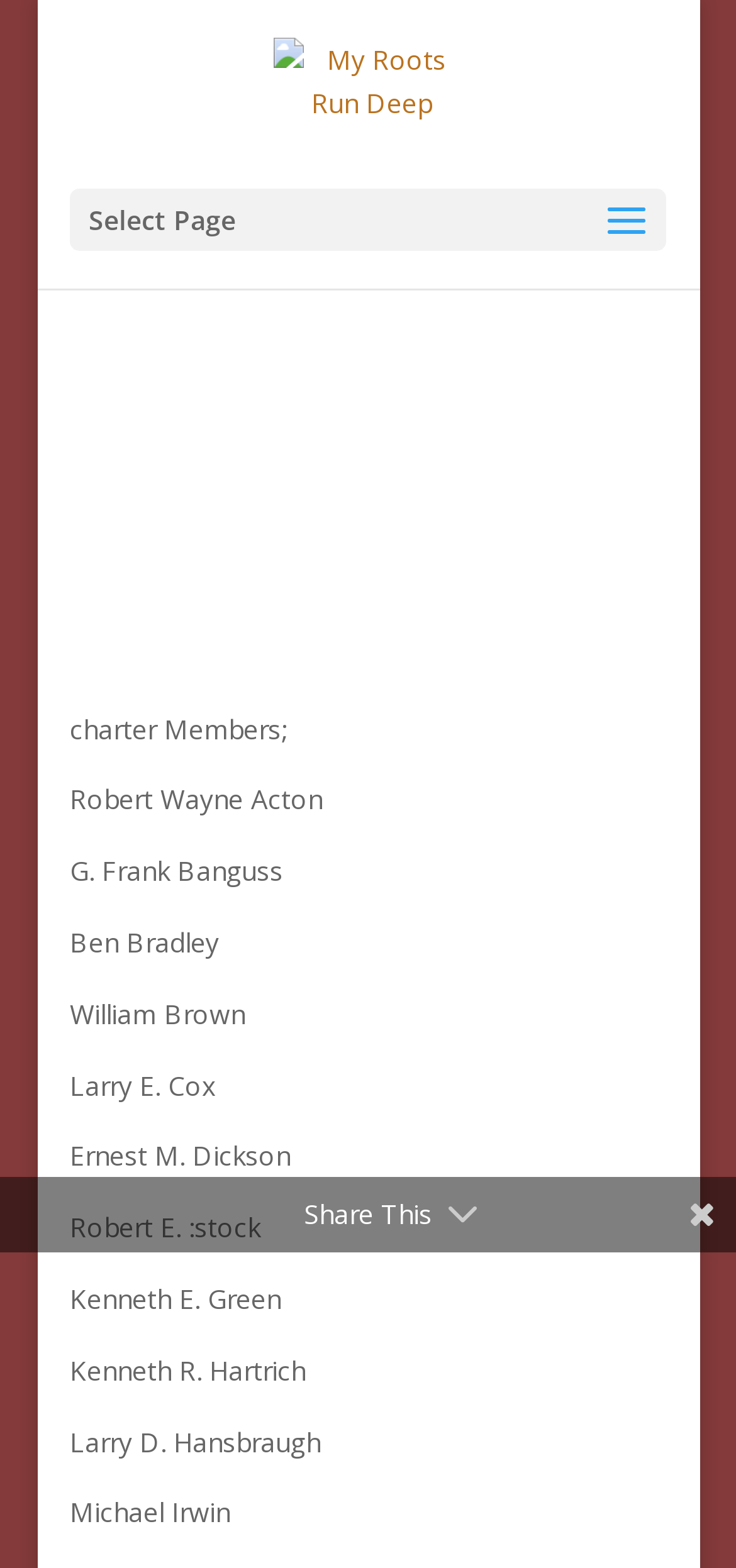Using the element description alt="My Roots Run Deep", predict the bounding box coordinates for the UI element. Provide the coordinates in (top-left x, top-left y, bottom-right x, bottom-right y) format with values ranging from 0 to 1.

[0.371, 0.047, 0.639, 0.069]